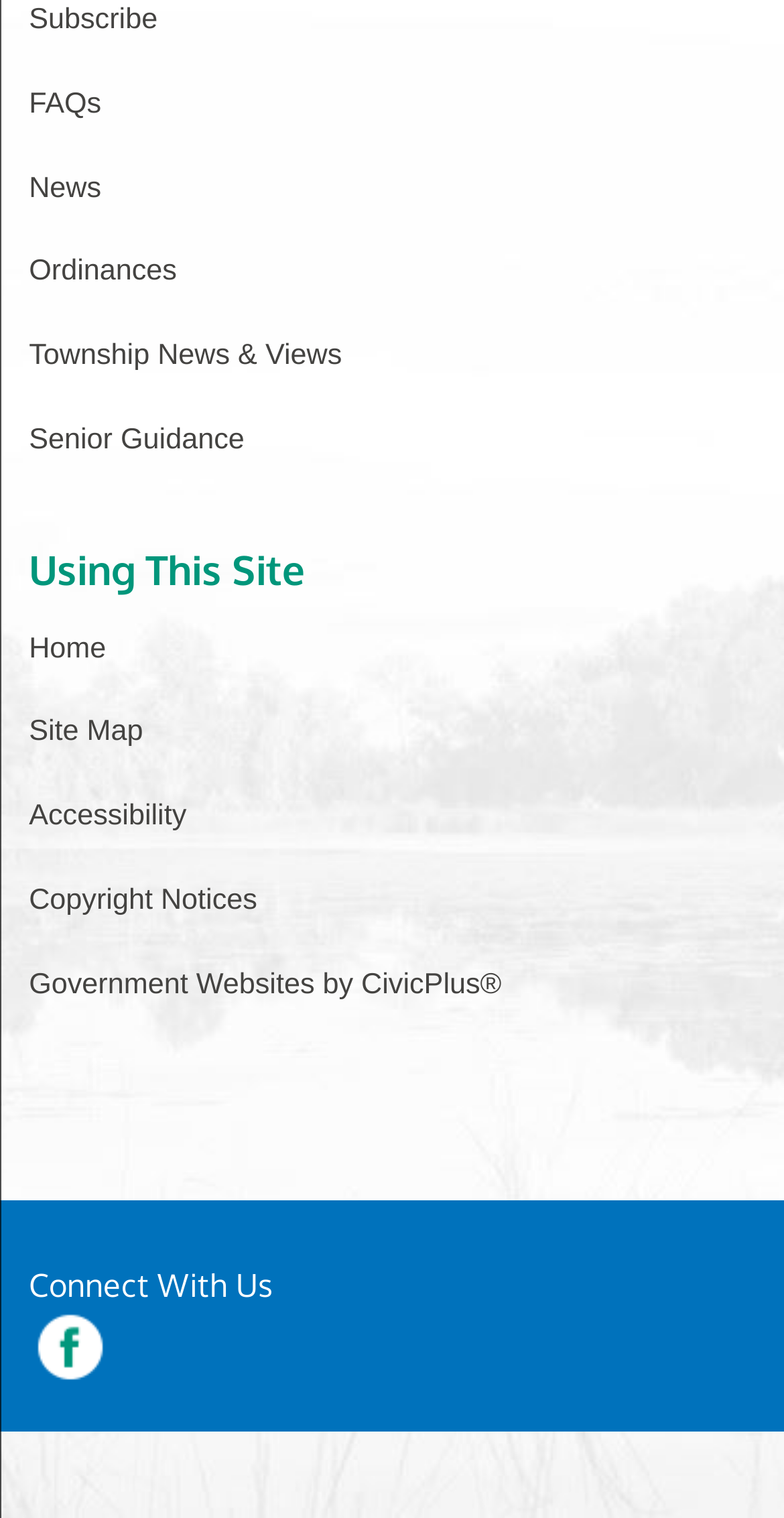Can you pinpoint the bounding box coordinates for the clickable element required for this instruction: "Connect with us on Facebook"? The coordinates should be four float numbers between 0 and 1, i.e., [left, top, right, bottom].

[0.037, 0.861, 0.142, 0.914]